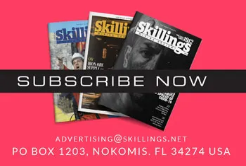What is the color of the 'SUBSCRIBE NOW' text?
Could you answer the question with a detailed and thorough explanation?

The bold overlay stating 'SUBSCRIBE NOW' in large, white letters is prominently displayed on the image, making it hard to miss.